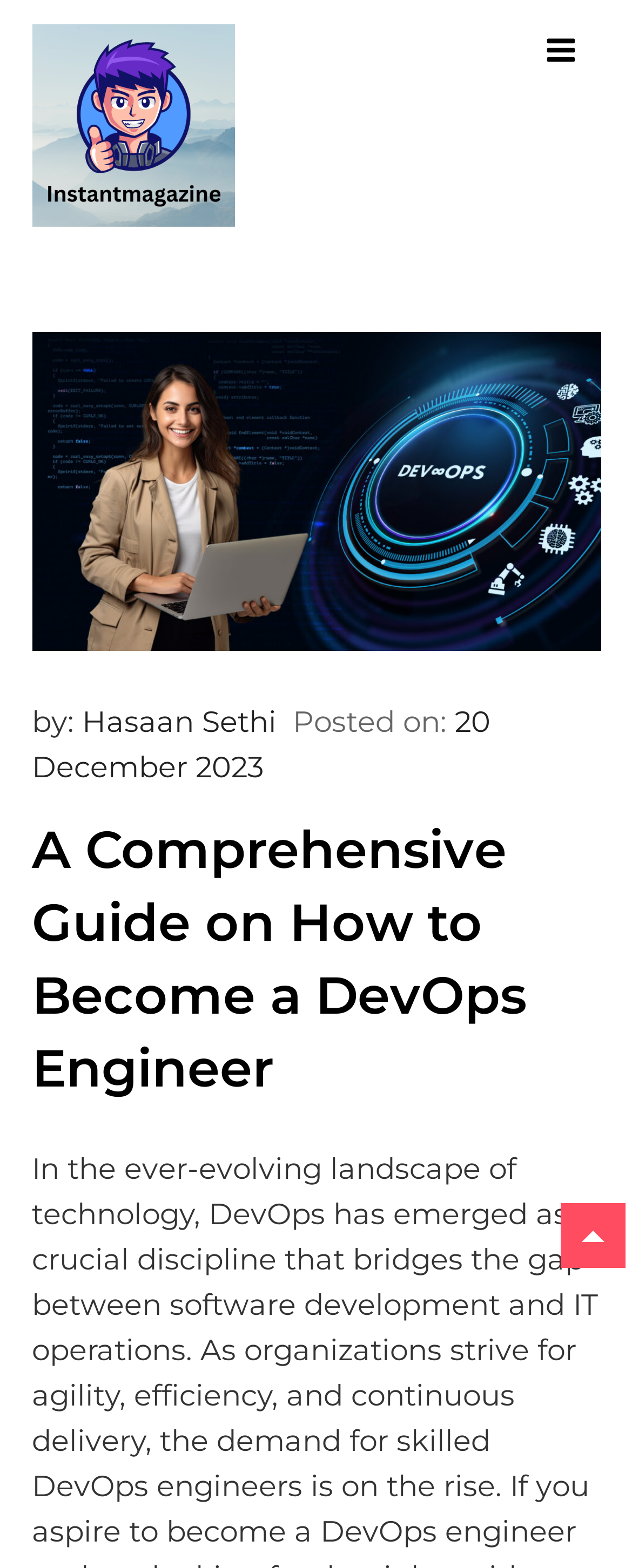Please answer the following question using a single word or phrase: 
What is the topic of the article?

How to Become a DevOps Engineer